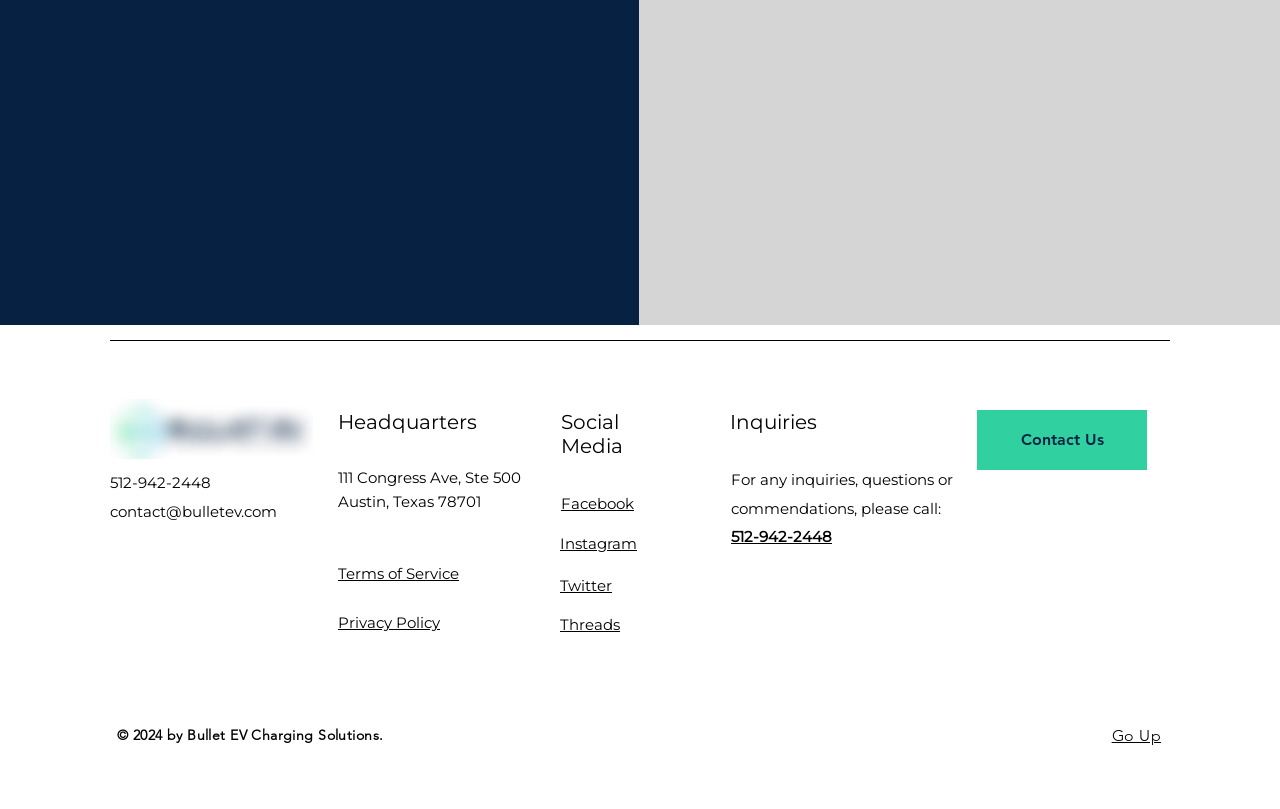Determine the bounding box coordinates for the area that should be clicked to carry out the following instruction: "View terms of service".

[0.264, 0.698, 0.359, 0.721]